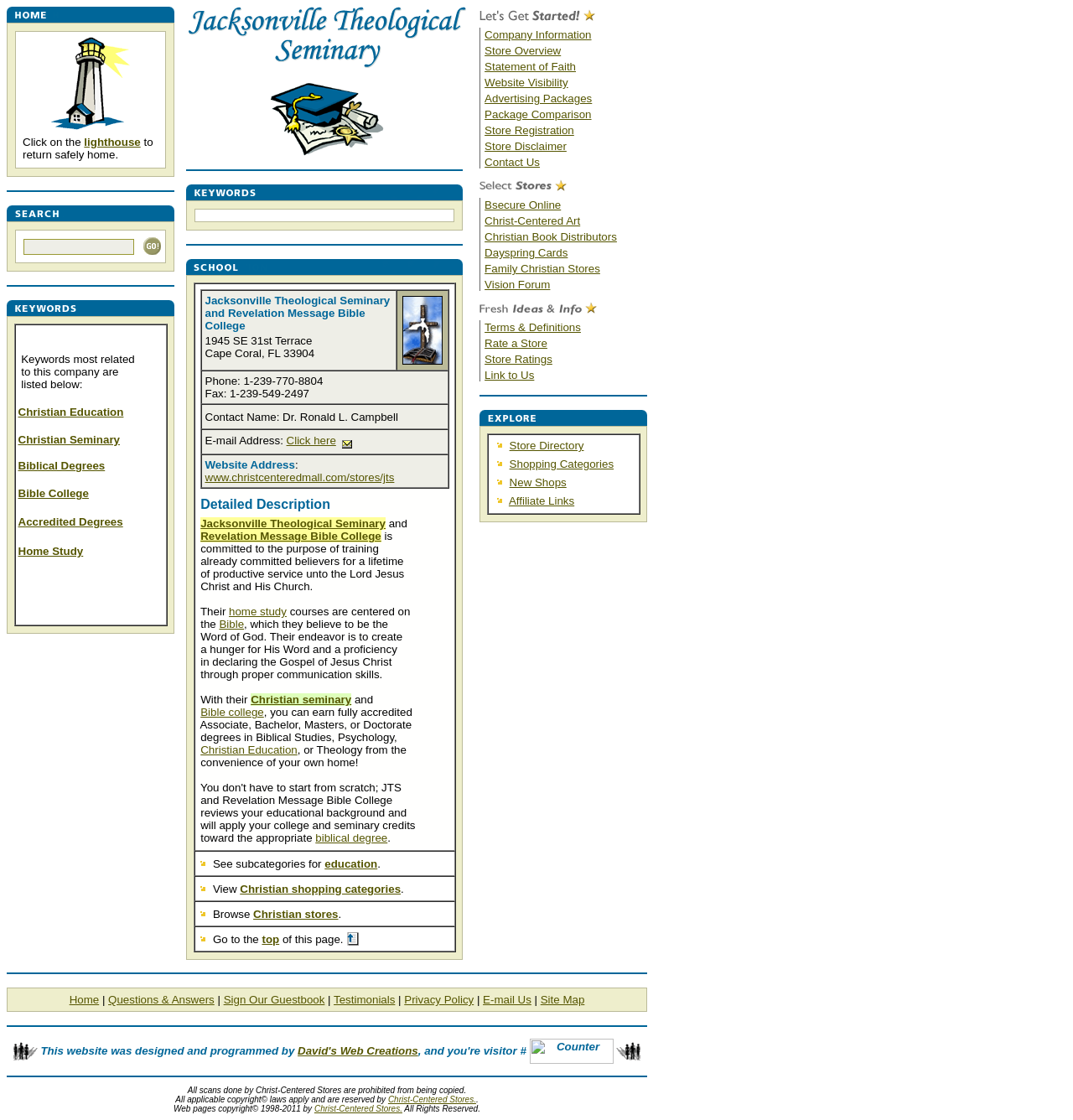Identify the bounding box coordinates of the region that should be clicked to execute the following instruction: "Click the 'Are smart lockers suitable for outdoor use?' link".

None